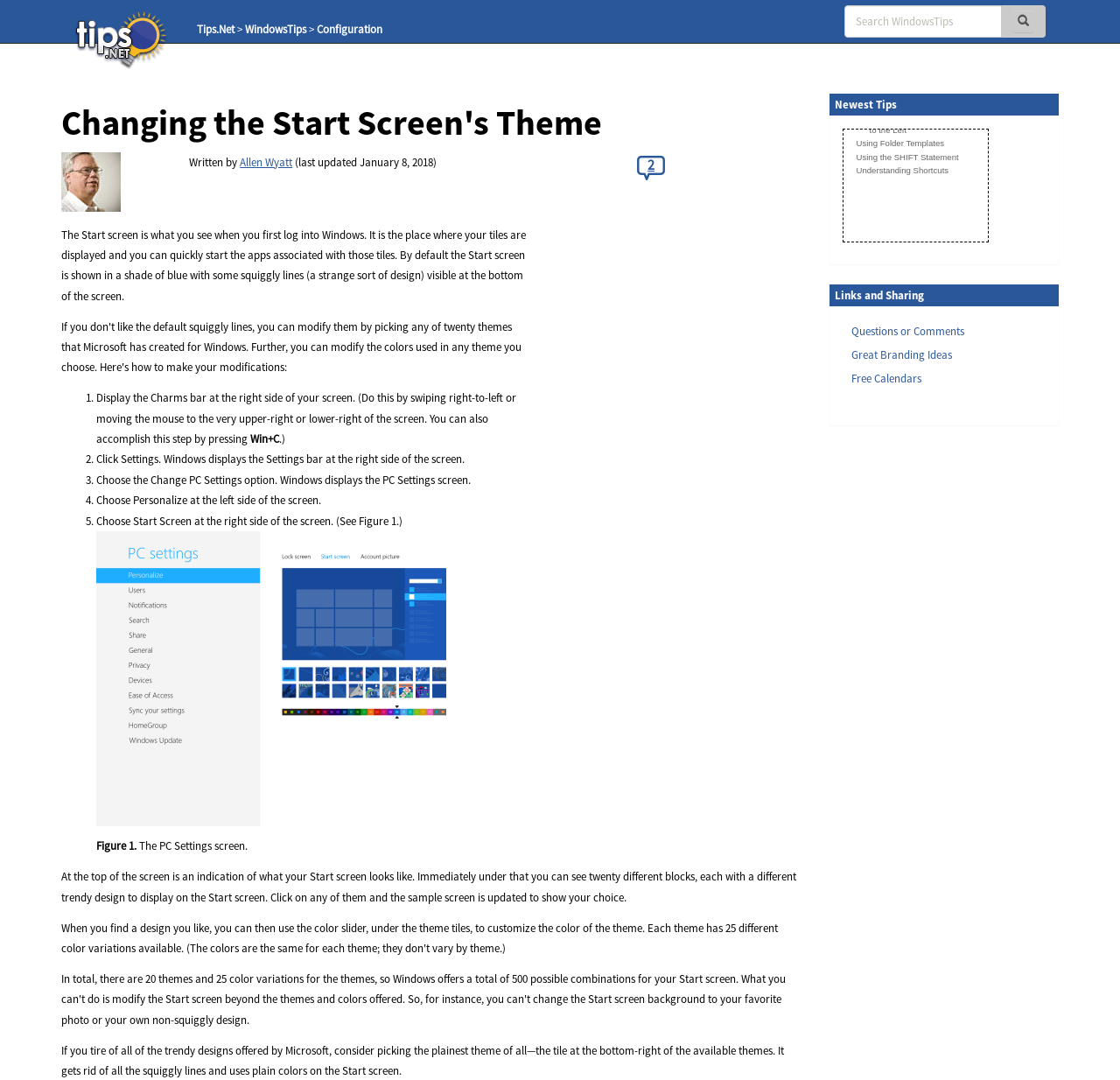Please study the image and answer the question comprehensively:
What is the default design of the Start screen?

The default design of the Start screen can be found by reading the introductory text that describes the Start screen. The text states that 'By default the Start screen is shown in a shade of blue with some squiggly lines (a strange sort of design) visible at the bottom of the screen'.